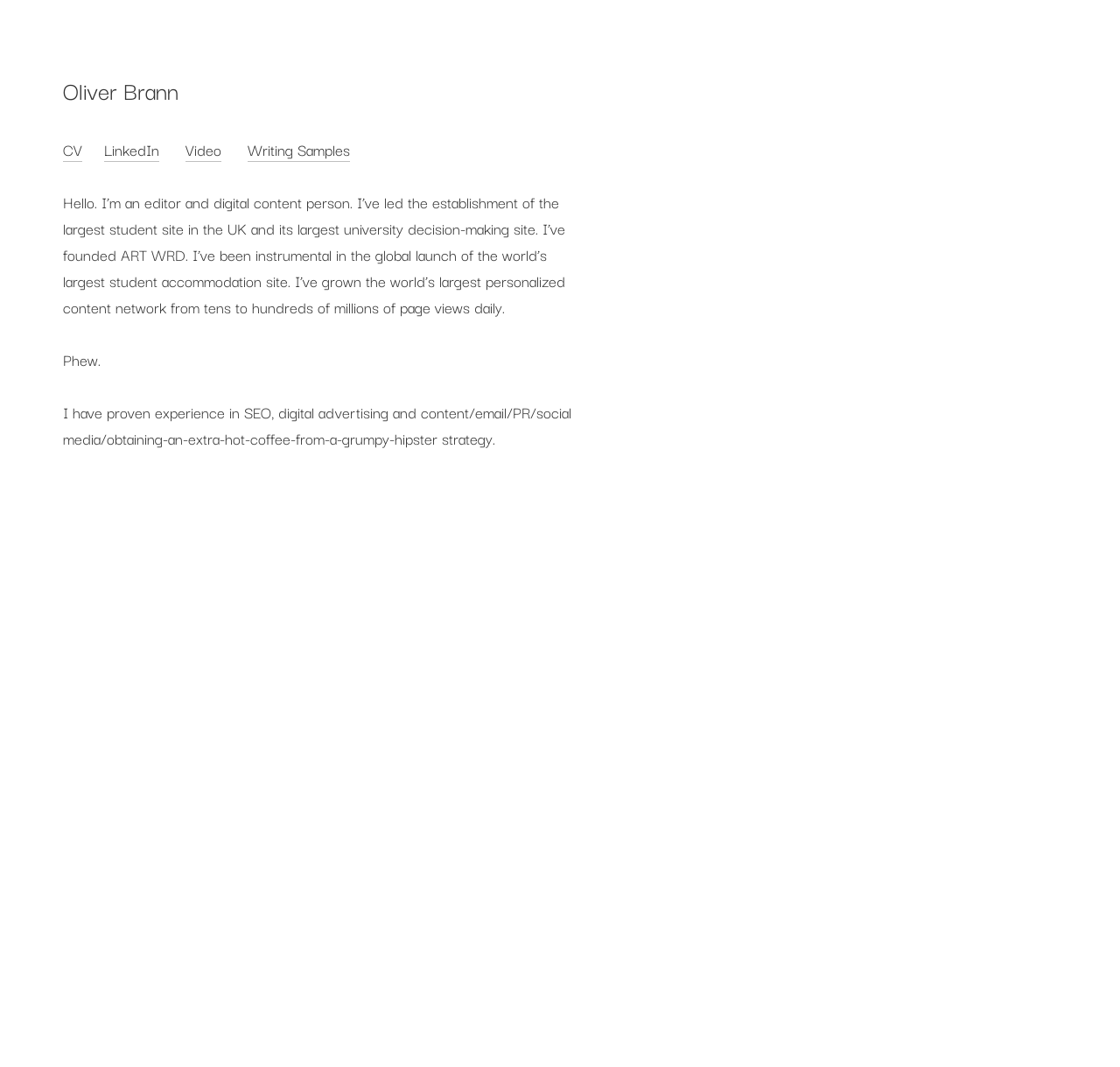What is the name of the site founded by Oliver Brann?
Could you answer the question with a detailed and thorough explanation?

From the StaticText element with the text 'I’ve founded ART WRD.', it is clear that Oliver Brann founded a site called ART WRD.